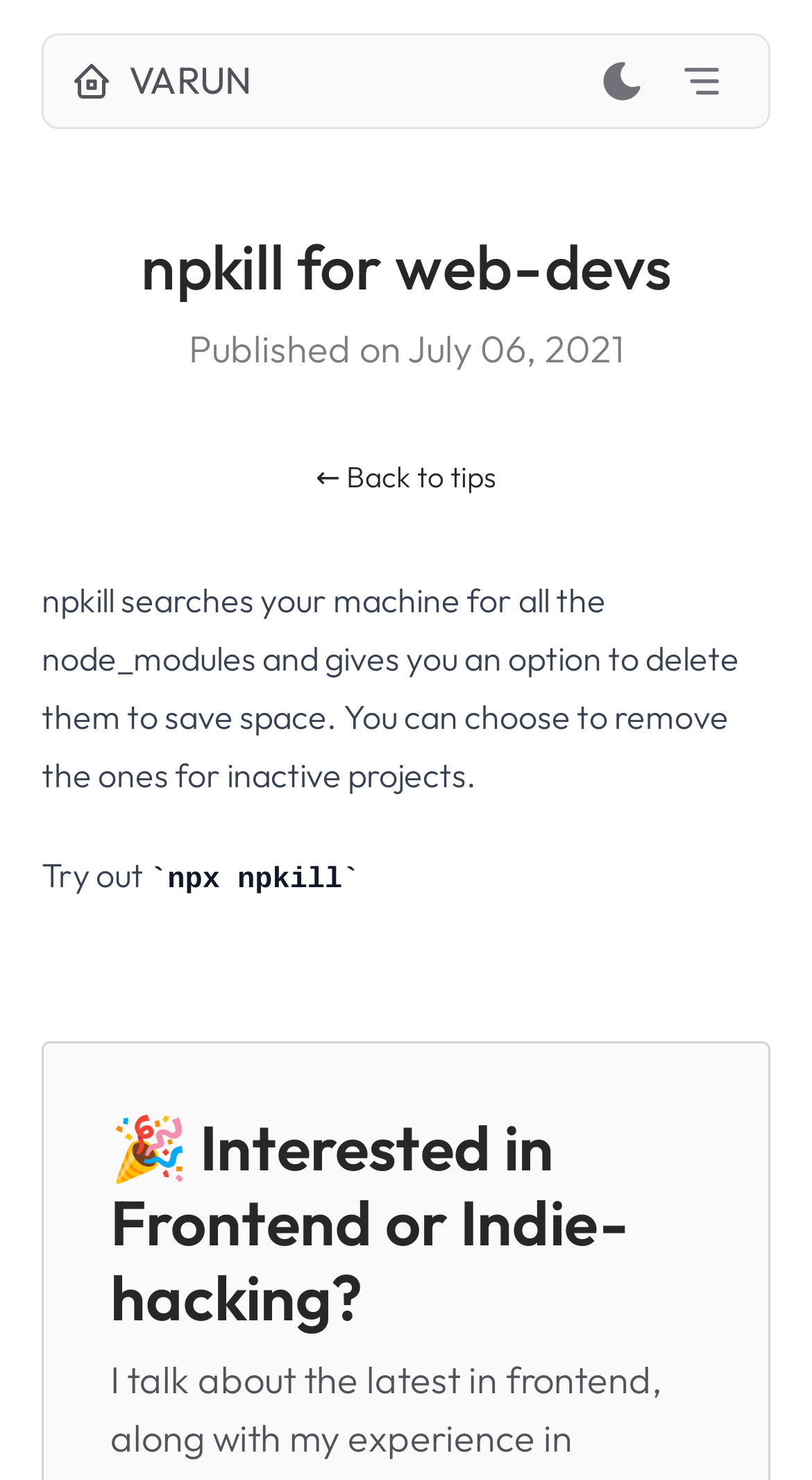What is the command to try out npkill?
Carefully examine the image and provide a detailed answer to the question.

The command to try out npkill is mentioned in a static text element, which says 'Try out npx npkill'.